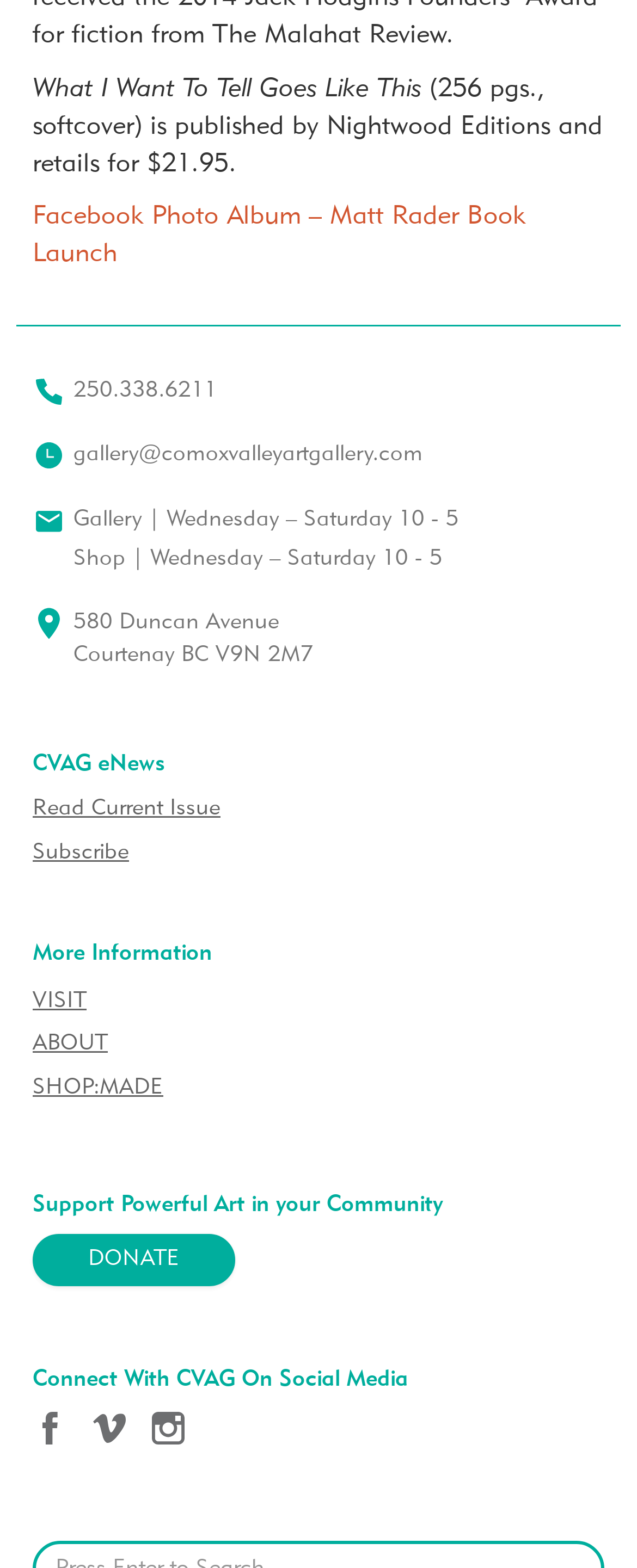Given the element description Read Current Issue, specify the bounding box coordinates of the corresponding UI element in the format (top-left x, top-left y, bottom-right x, bottom-right y). All values must be between 0 and 1.

[0.051, 0.506, 0.949, 0.531]